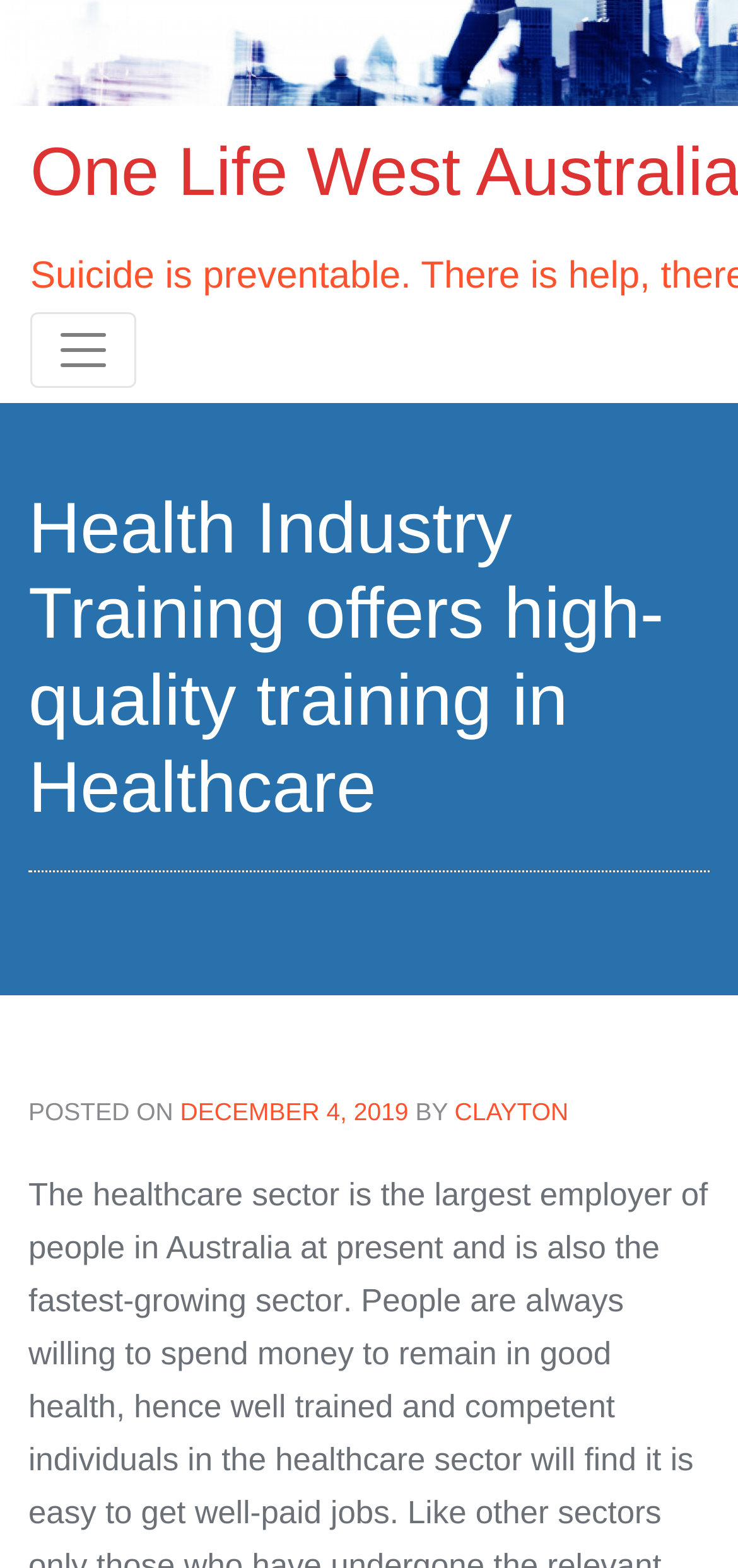Provide the bounding box coordinates, formatted as (top-left x, top-left y, bottom-right x, bottom-right y), with all values being floating point numbers between 0 and 1. Identify the bounding box of the UI element that matches the description: Clayton

[0.616, 0.7, 0.77, 0.718]